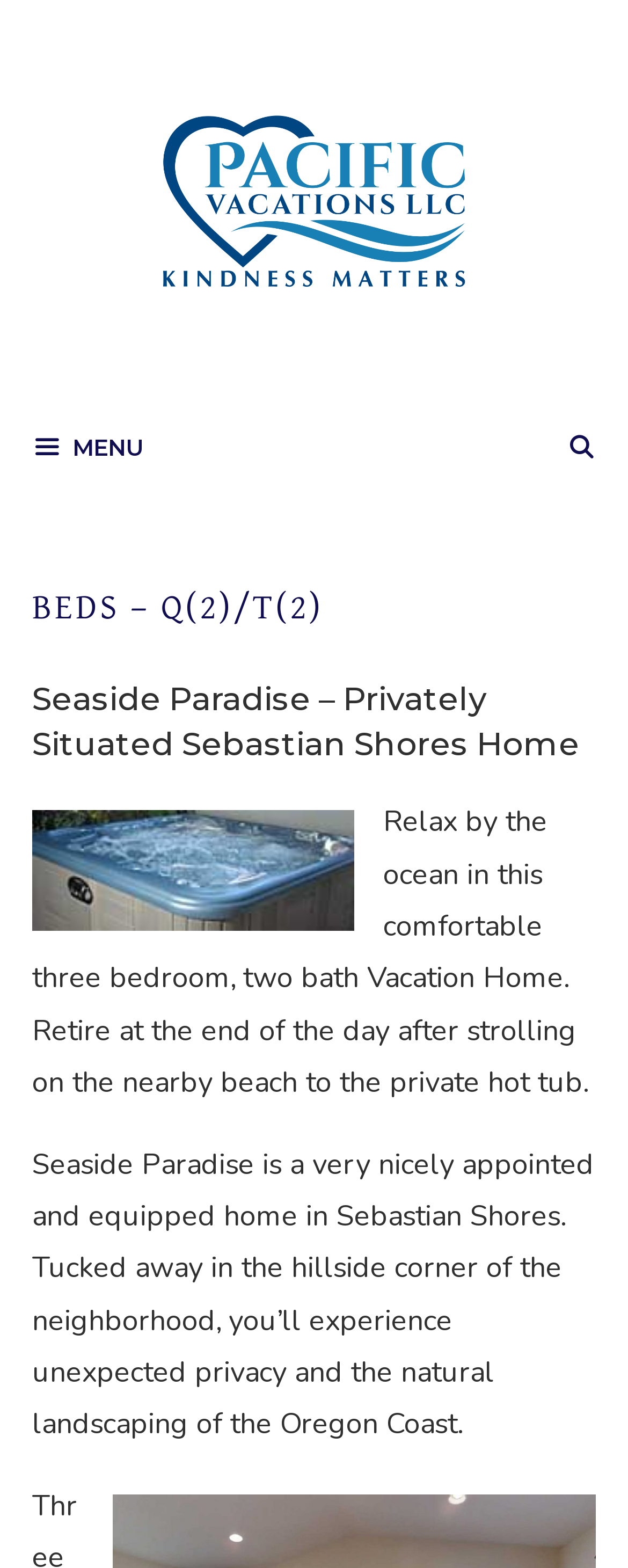Please examine the image and answer the question with a detailed explanation:
What is the type of image shown on the webpage?

I found the answer by looking at the image on the webpage, which appears to be a photo of a vacation rental home, specifically the Seaside Paradise home in Gold Beach.